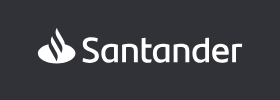Construct a detailed narrative about the image.

The image features the logo of Santander, prominently displayed in white against a dark background. The logo consists of a stylized flame or flame-like graphic, representative of the brand's identity, followed by the name “Santander” in modern, clean typography. This visual aligns with Santander Bank Polska’s branding, which reflects a commitment to innovation and clarity in financial services. The logo is typically associated with the bank's values of trust, responsibility, and leadership in the banking sector. Below the logo, the website suggests connections to relevant links including social media platforms, indicating the bank’s engagement with customers online.